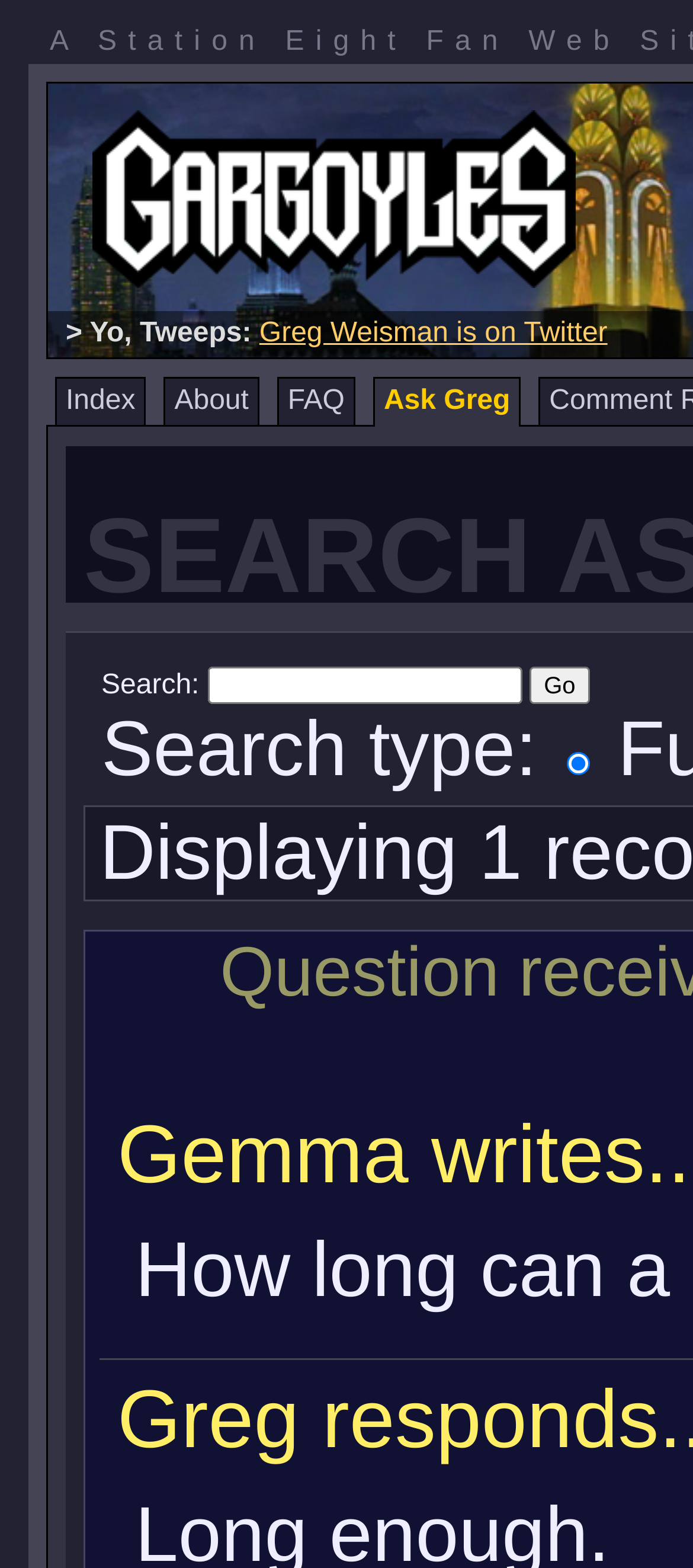Locate the coordinates of the bounding box for the clickable region that fulfills this instruction: "Enter search query".

[0.299, 0.425, 0.753, 0.449]